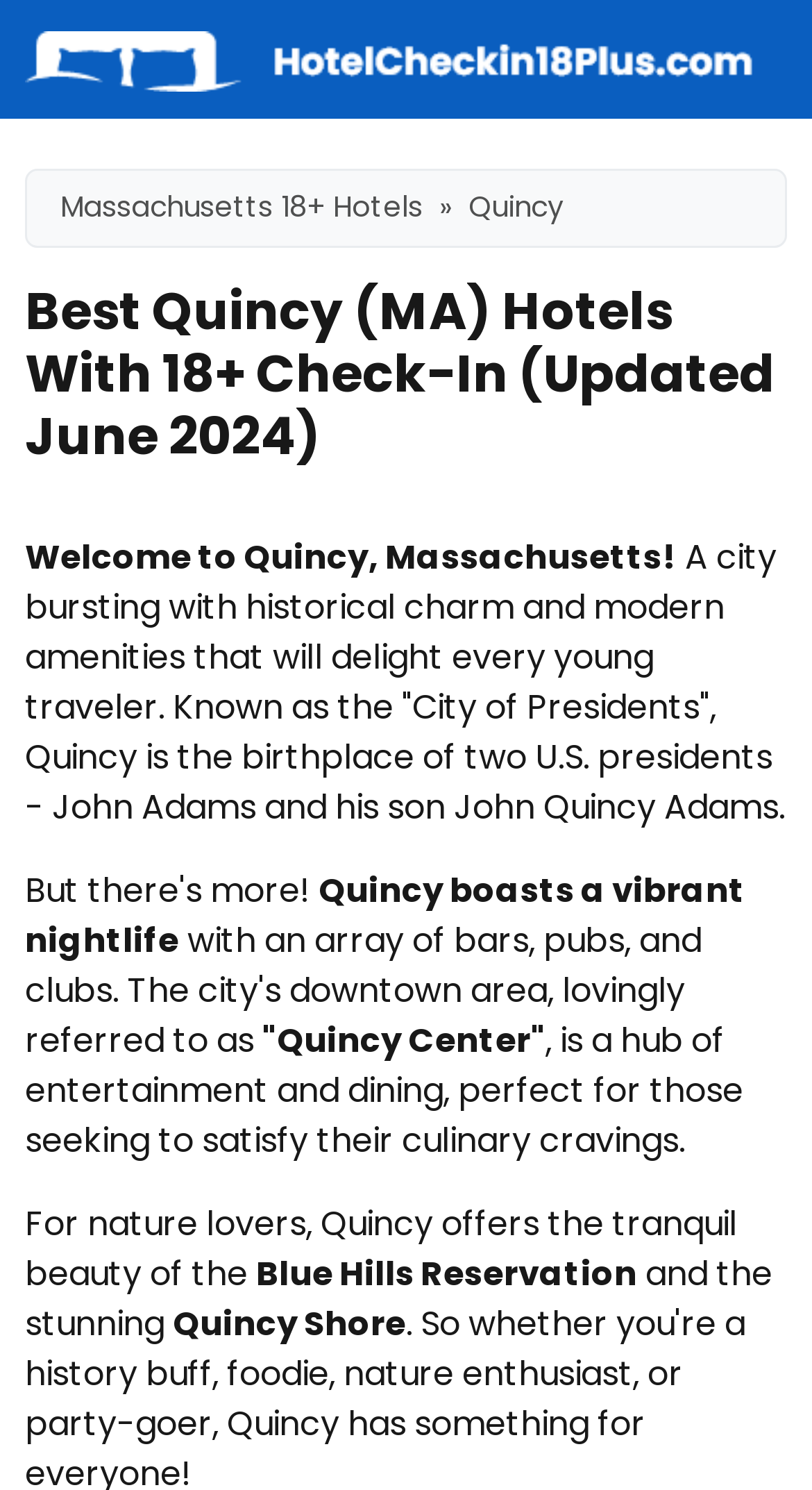What is the main title displayed on this webpage?

Best Quincy (MA) Hotels With 18+ Check-In (Updated June 2024)